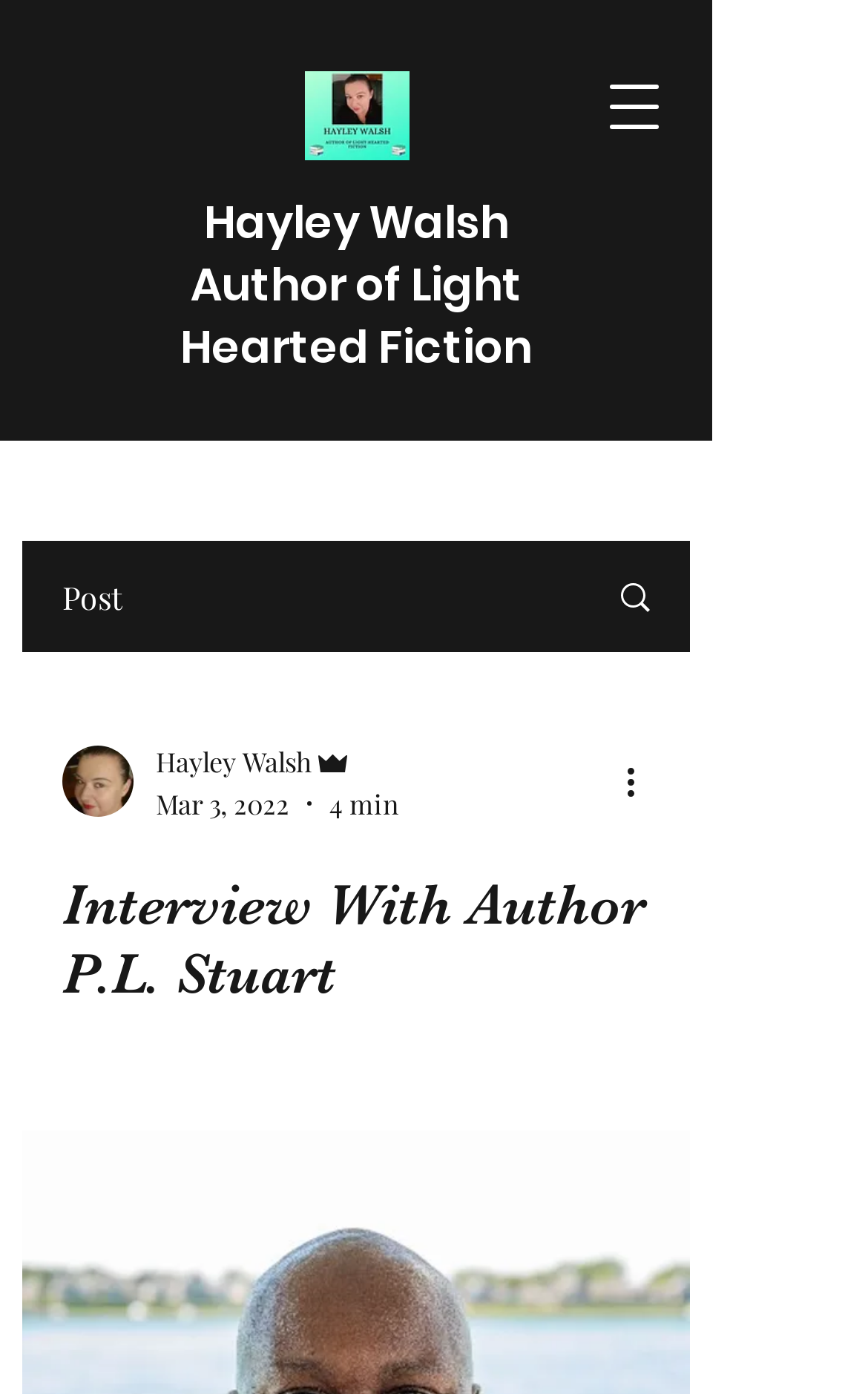Extract the main title from the webpage and generate its text.

Interview With Author P.L. Stuart